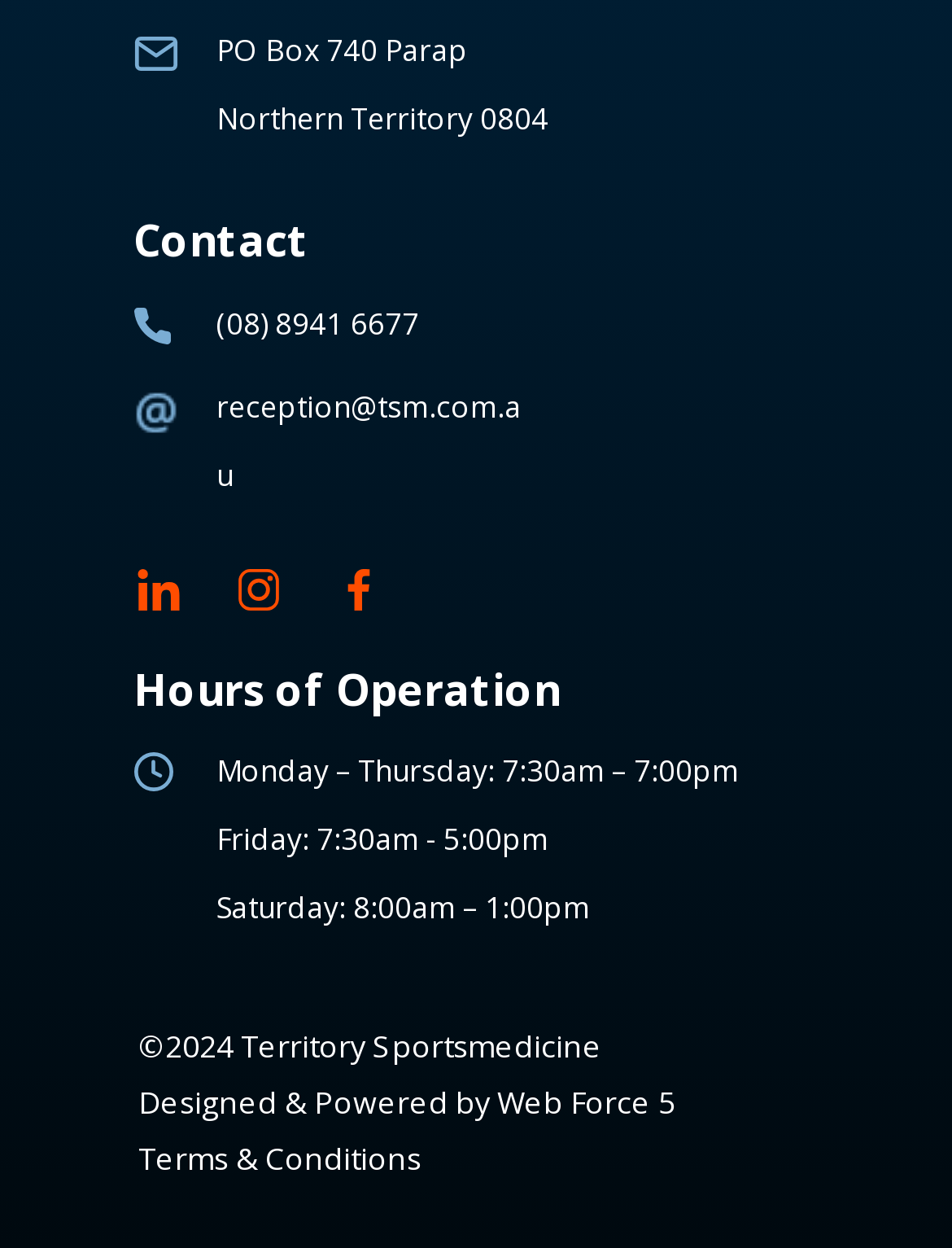What are the hours of operation for Territory Sportsmedicine on Mondays to Thursdays?
Please answer the question with a detailed and comprehensive explanation.

I found the hours of operation by looking at the static text elements that provide the hours for each day of the week, and specifically looked at the element that mentions Monday to Thursday.